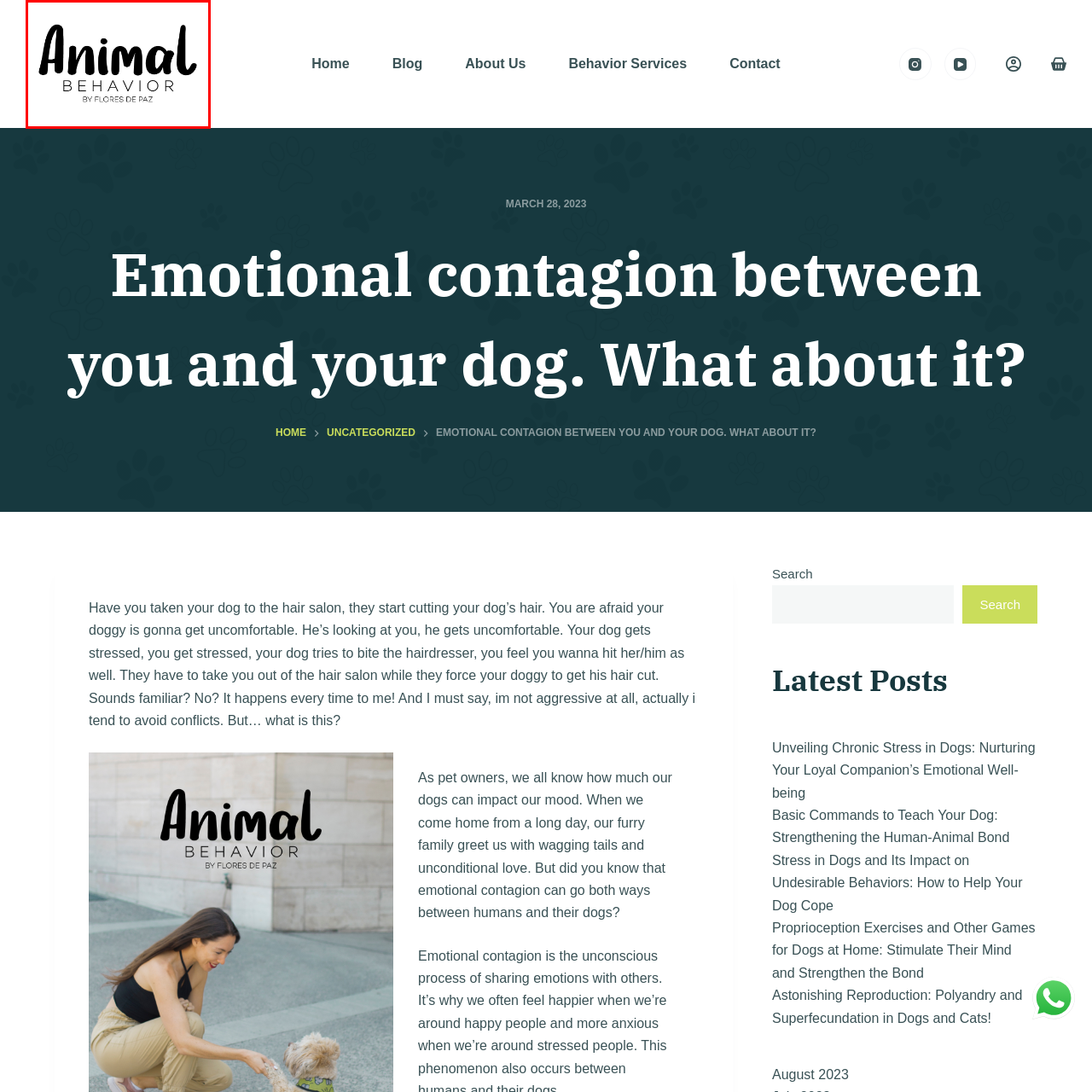What is the main theme of the webpage?
Examine the image that is surrounded by the red bounding box and answer the question with as much detail as possible using the image.

The webpage is dedicated to exploring the special bonding experiences between humans and their dogs, which implies that the main theme is emotional contagion between humans and dogs.